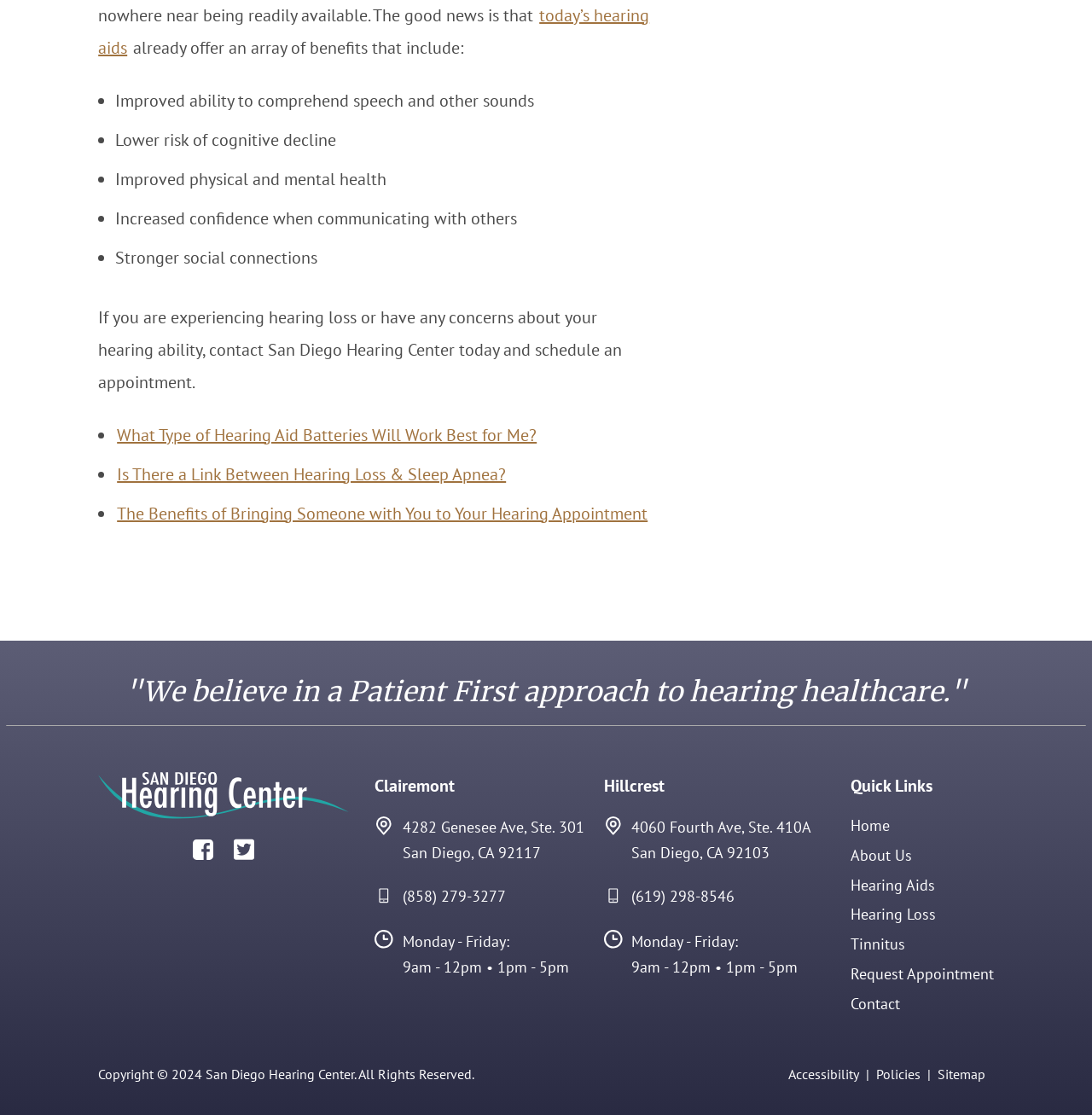What is the Patient First approach to hearing healthcare?
Please look at the screenshot and answer in one word or a short phrase.

Not specified